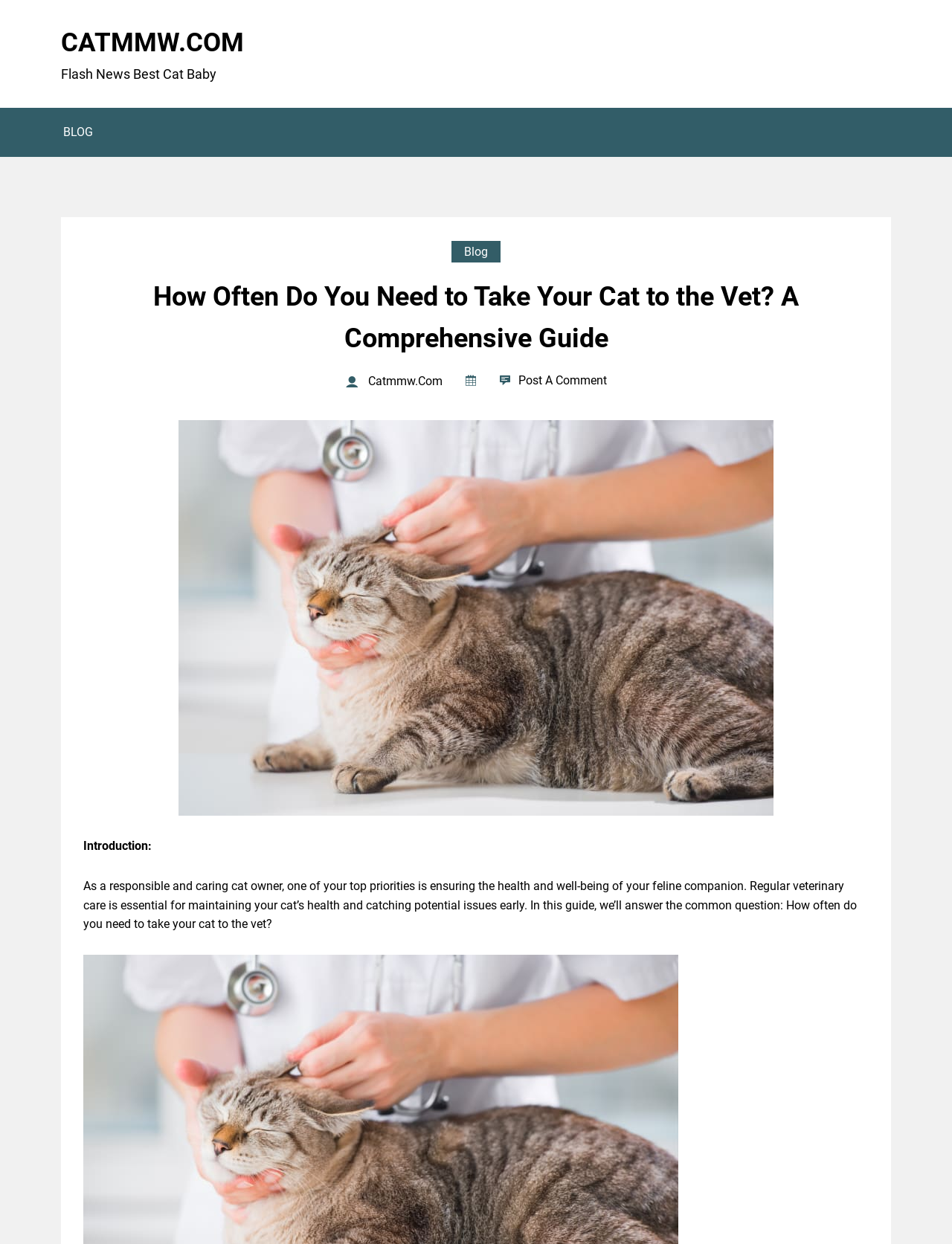What is the main topic of this webpage?
Refer to the image and respond with a one-word or short-phrase answer.

Cat health